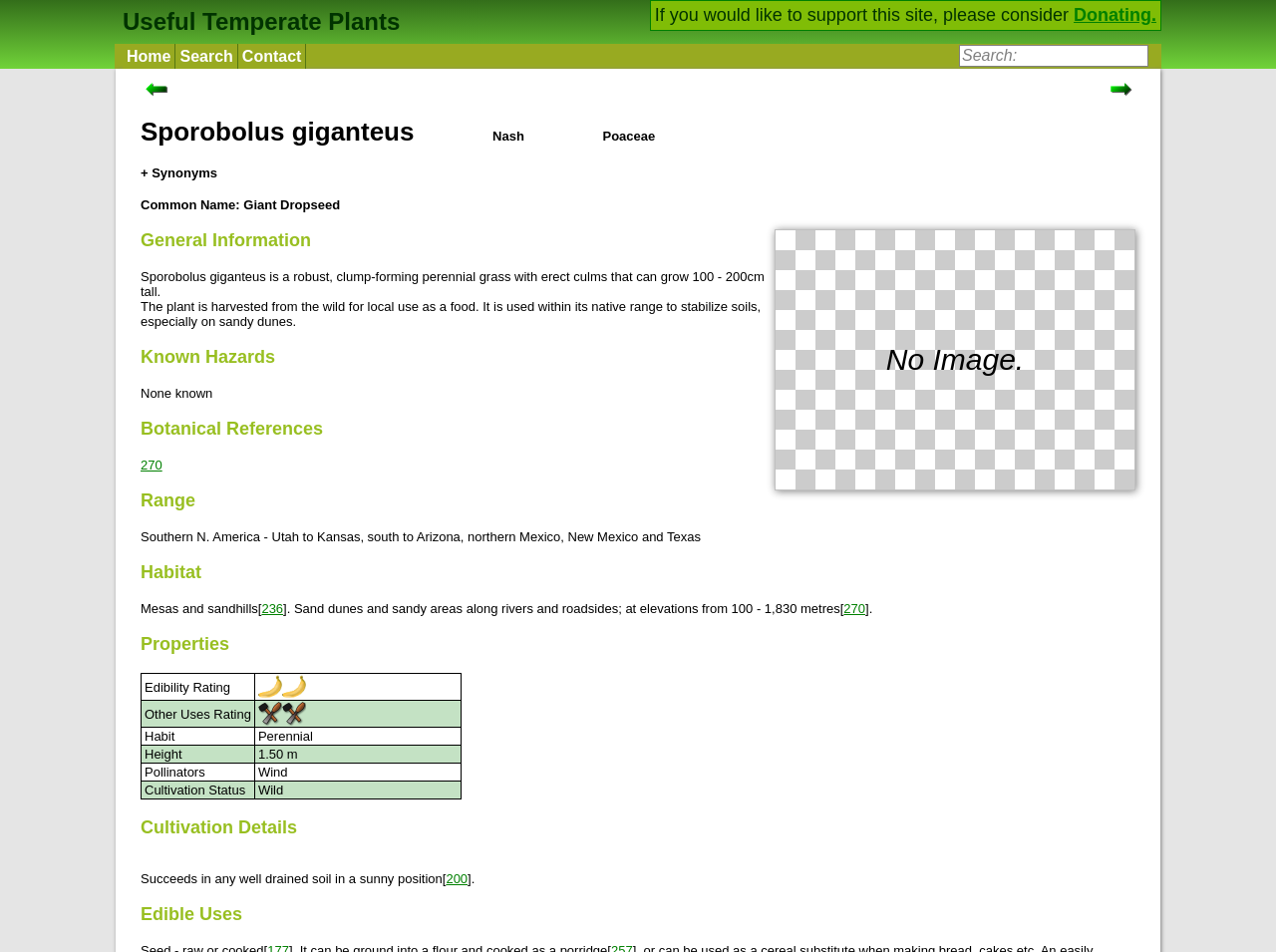Summarize the webpage with intricate details.

The webpage is about Sporobolus giganteus, a type of grass, and its uses. At the top, there is a navigation bar with links to "Home", "Search", and "Contact". Below this, there is a search box with a label "Search:".

On the left side, there are links to "Previous" and "Next" pages, accompanied by small images of arrows. Above these links, there is a heading "Sporobolus giganteus" followed by several subheadings, including "Nash", "Poaceae", and "Common Name: Giant Dropseed".

The main content of the page is divided into sections, each with its own heading. The first section is "General Information", which provides a brief description of the plant. The next section is "Known Hazards", which states that there are no known hazards. This is followed by "Botanical References", "Range", "Habitat", and "Properties" sections, each providing specific information about the plant.

The "Properties" section contains a table with several rows, each describing a different property of the plant, such as its edibility rating, other uses rating, habit, height, pollinators, and cultivation status. Each row has two columns, with the property name on the left and the corresponding value on the right.

Below the table, there are more sections, including "Cultivation Details" and "Edible Uses", which provide additional information about the plant's cultivation and edible uses.

At the bottom of the page, there is a message asking users to consider donating to support the site.